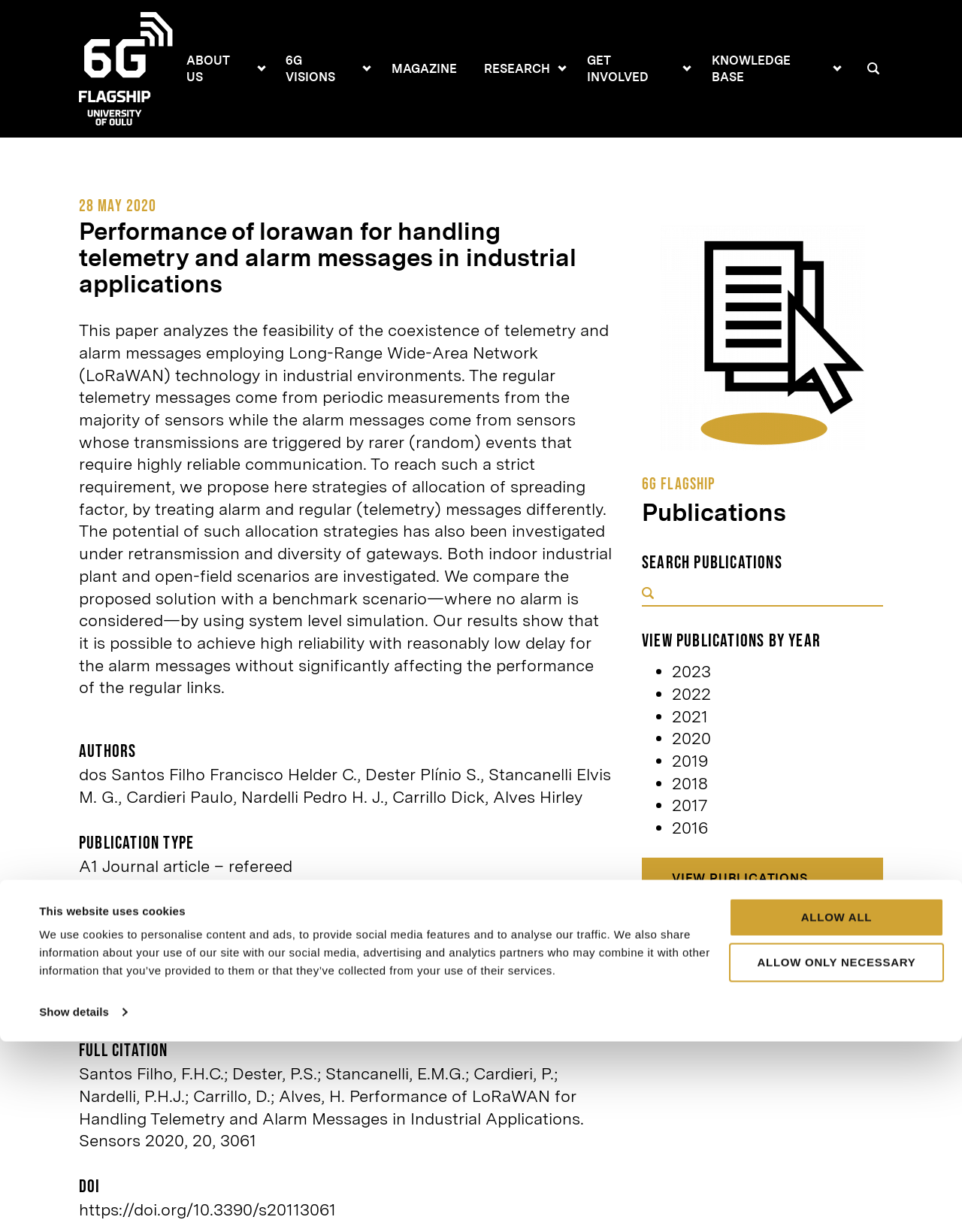Given the description: "aria-label="6G Flagship, Main page"", determine the bounding box coordinates of the UI element. The coordinates should be formatted as four float numbers between 0 and 1, [left, top, right, bottom].

[0.082, 0.01, 0.18, 0.102]